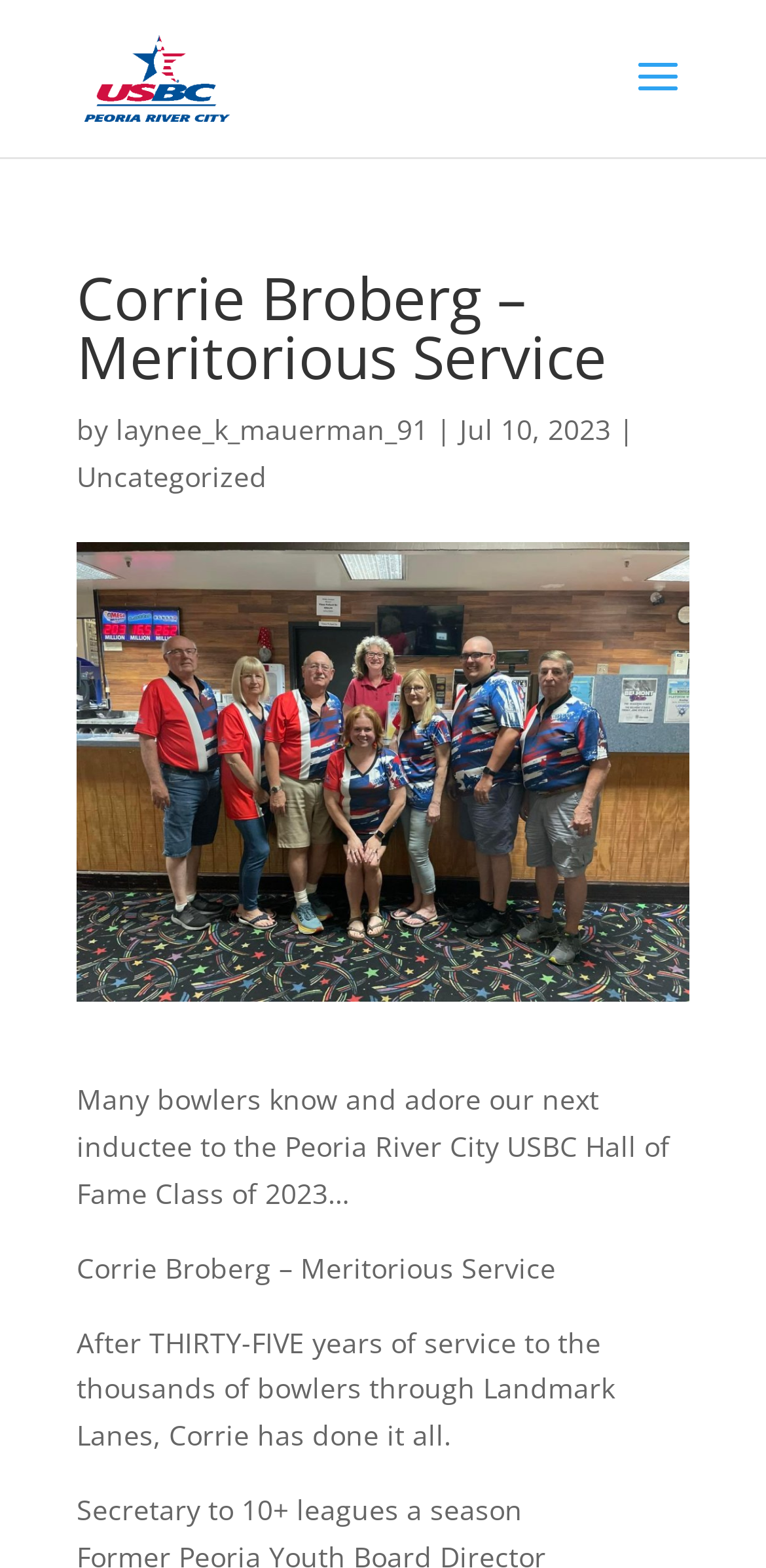Locate the heading on the webpage and return its text.

Corrie Broberg – Meritorious Service